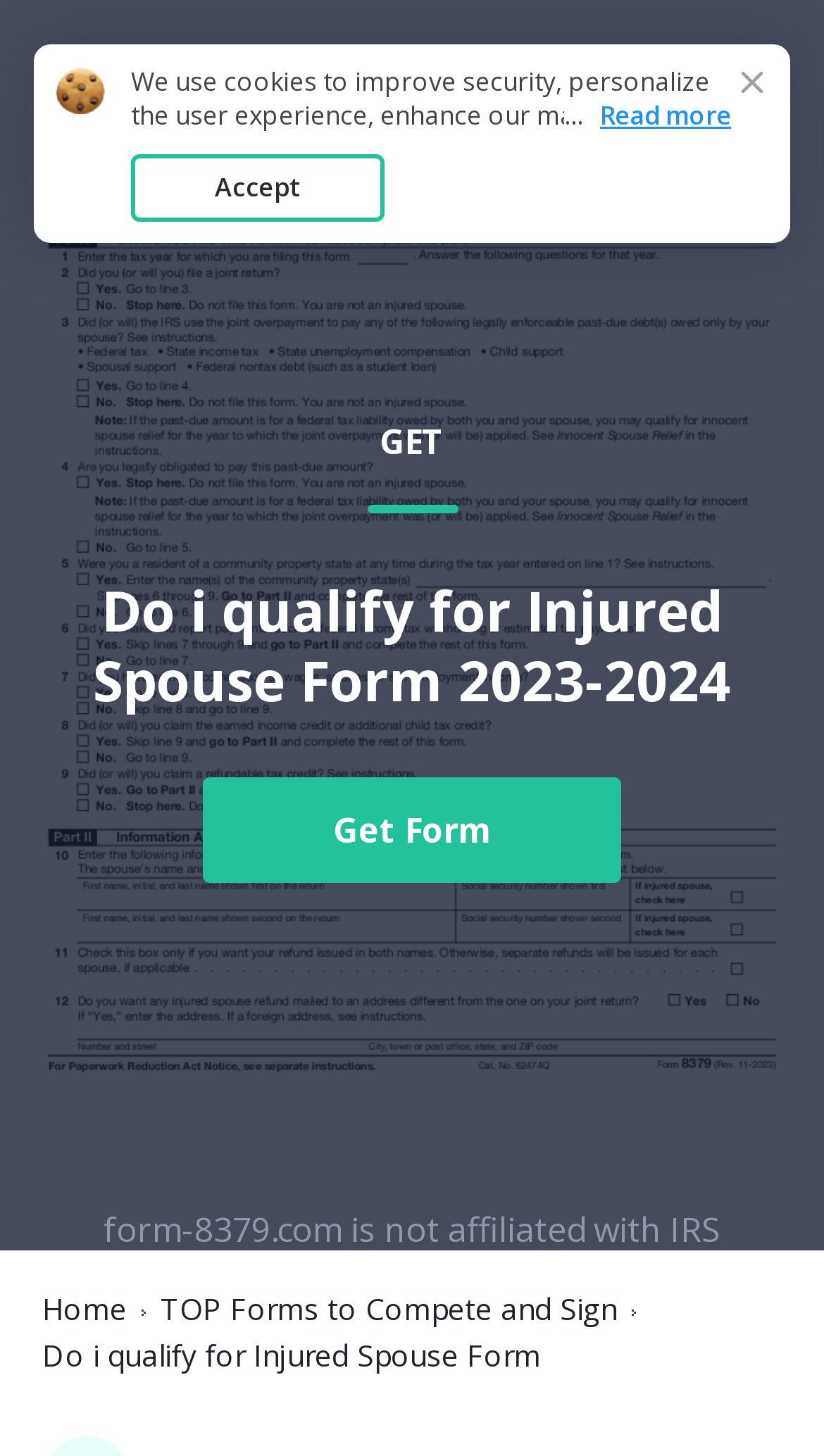Generate a comprehensive description of the contents of the webpage.

The webpage appears to be a document editing platform, specifically focused on the "Injured Spouse" form. At the top of the page, there is a large image with the title "Do i qualify for Injured Spouse" taking up most of the width. Below this image, there is a link to "Form 8379" on the left side, and a small image on the right side.

The main content of the page is divided into two sections. On the left side, there is a link to "GET Do i qualify for Injured Spouse Form 2023-2024" with a heading that reads "Do i qualify for Injured Spouse Form 2023-2024" below it. This section also contains a "Get Form" button. On the right side, there are three links: "Home", "TOP Forms to Compete and Sign", and a static text "Do i qualify for Injured Spouse Form" at the bottom.

At the bottom of the page, there is a cookie policy notification that spans across the width of the page. It contains a link to "here" and a button to "Accept" the cookie policy. There are also two static texts, one with an ellipsis and another that reads "Read more", which are likely related to the cookie policy.

Overall, the webpage appears to be a platform for users to access and edit the "Injured Spouse" form, with various links and buttons to facilitate this process.